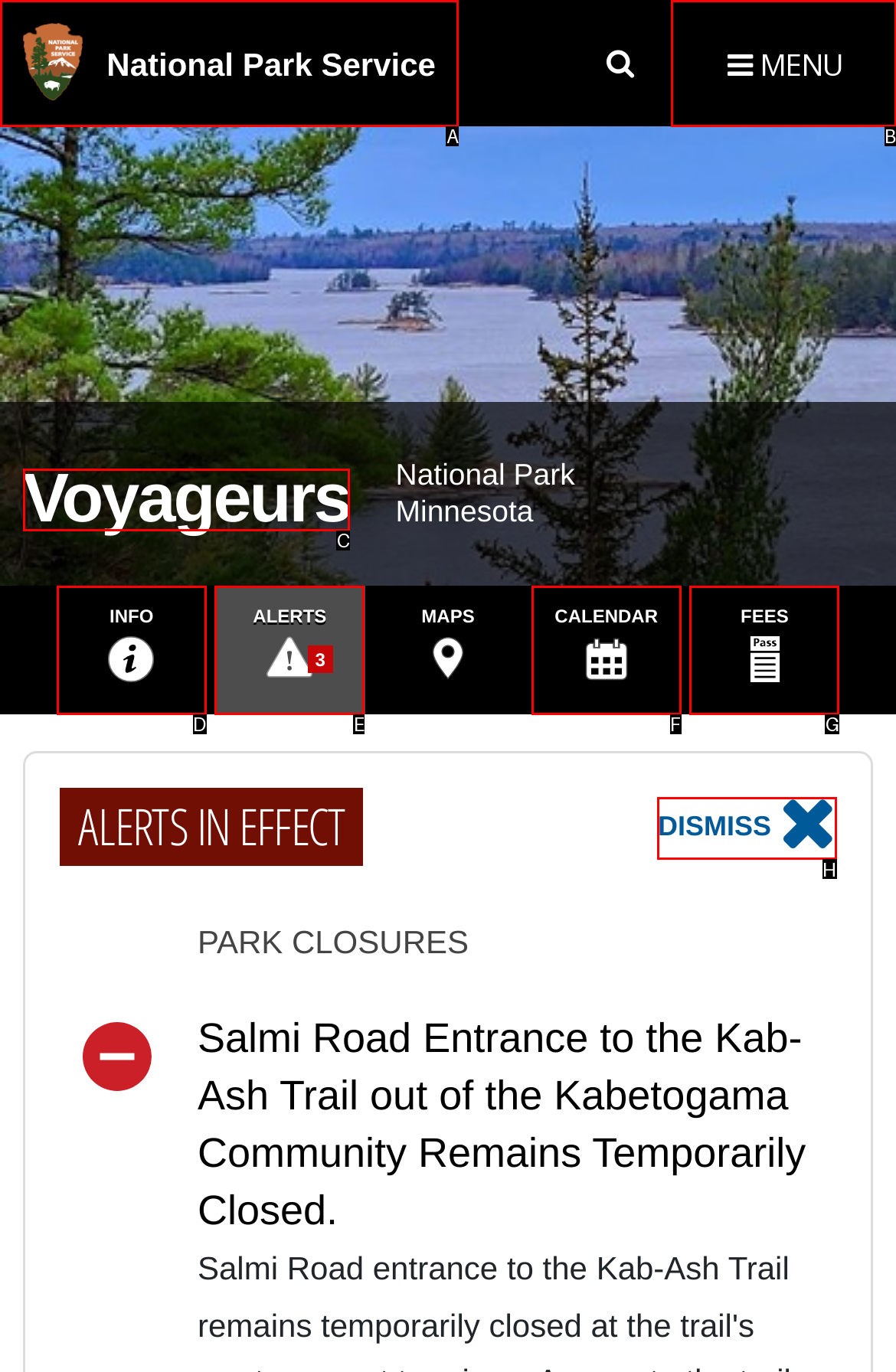From the description: Submit, select the HTML element that fits best. Reply with the letter of the appropriate option.

None